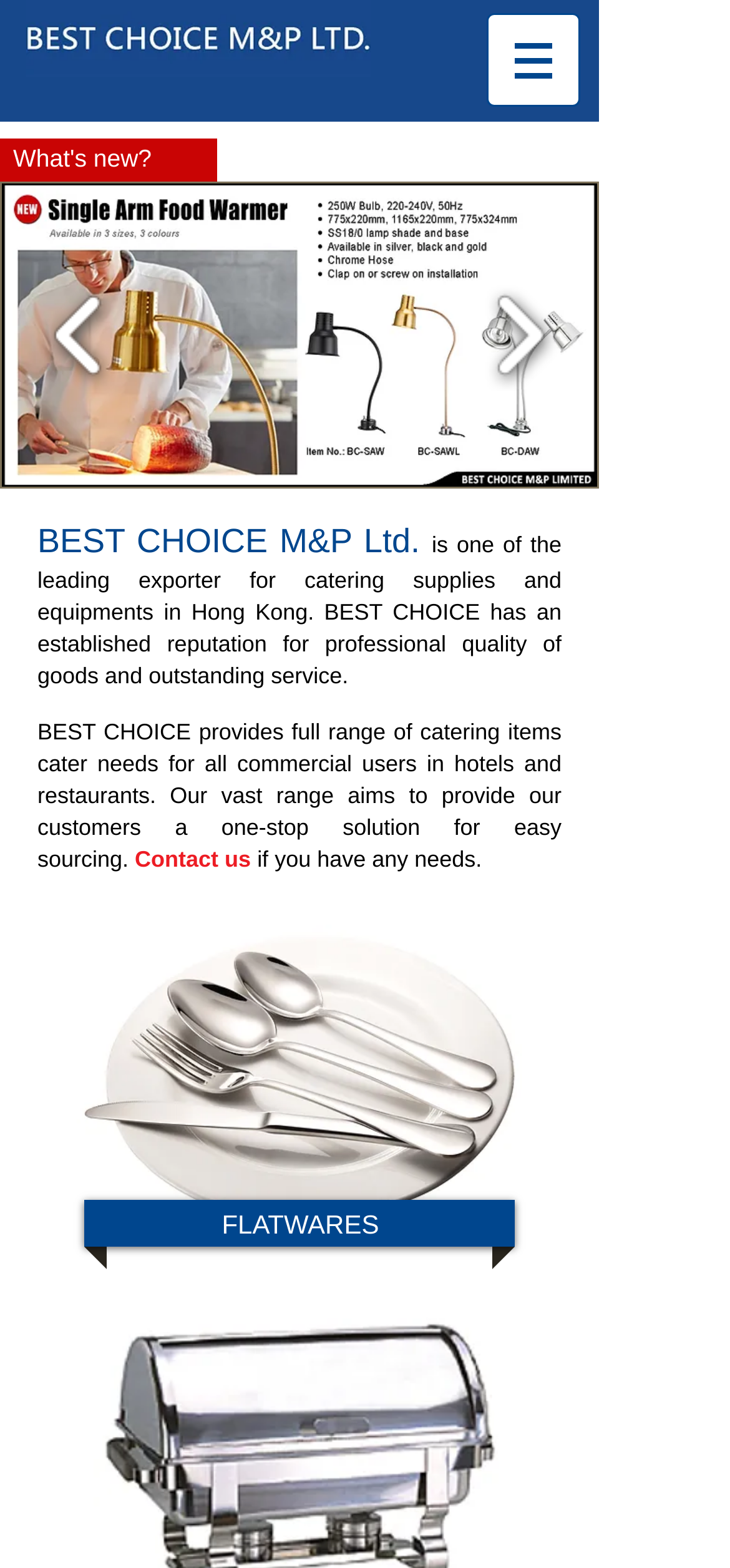Please provide a one-word or phrase answer to the question: 
What is the function of the button with the play icon?

Play slideshow